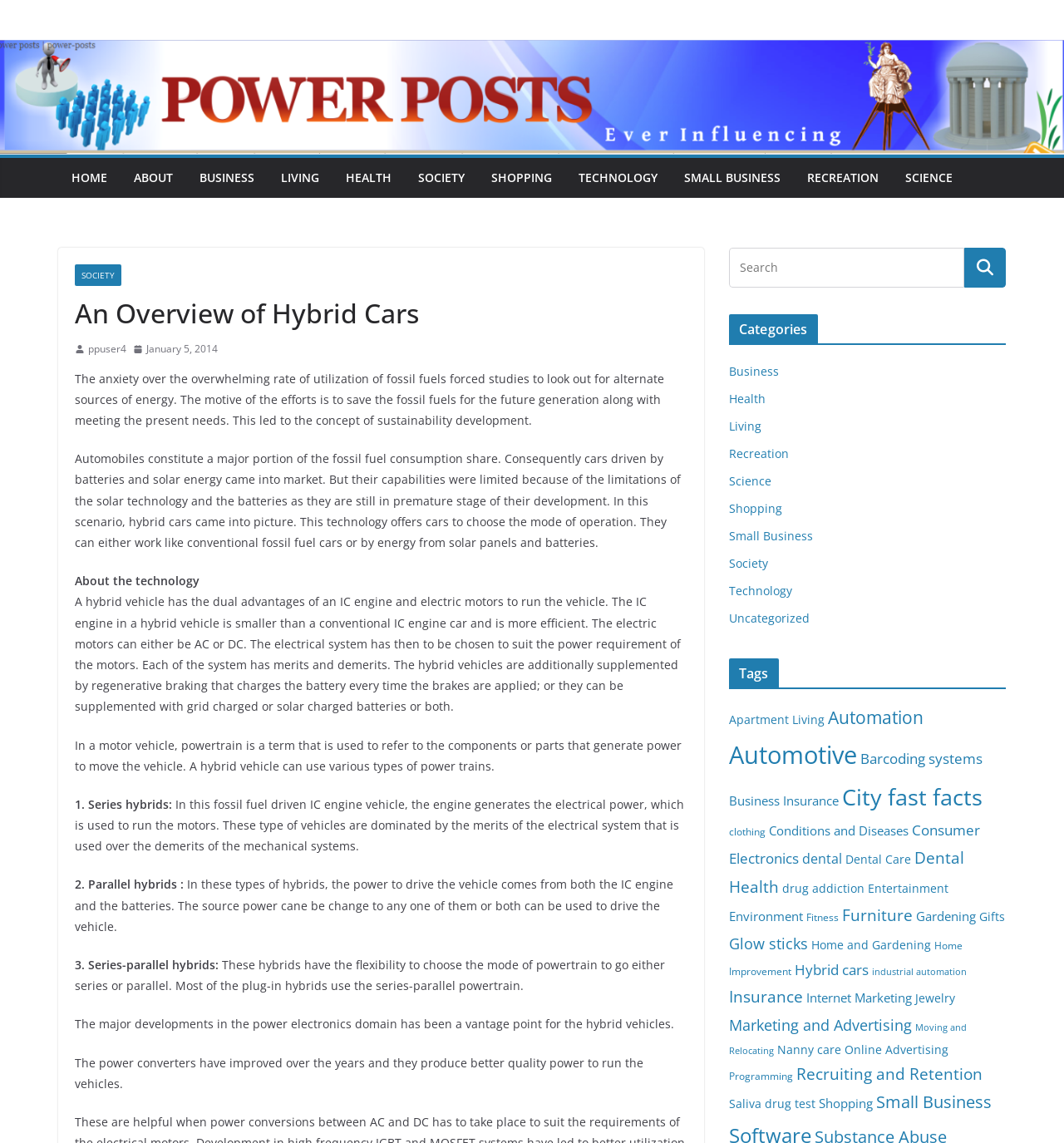How many categories are listed on the webpage?
Provide a short answer using one word or a brief phrase based on the image.

13